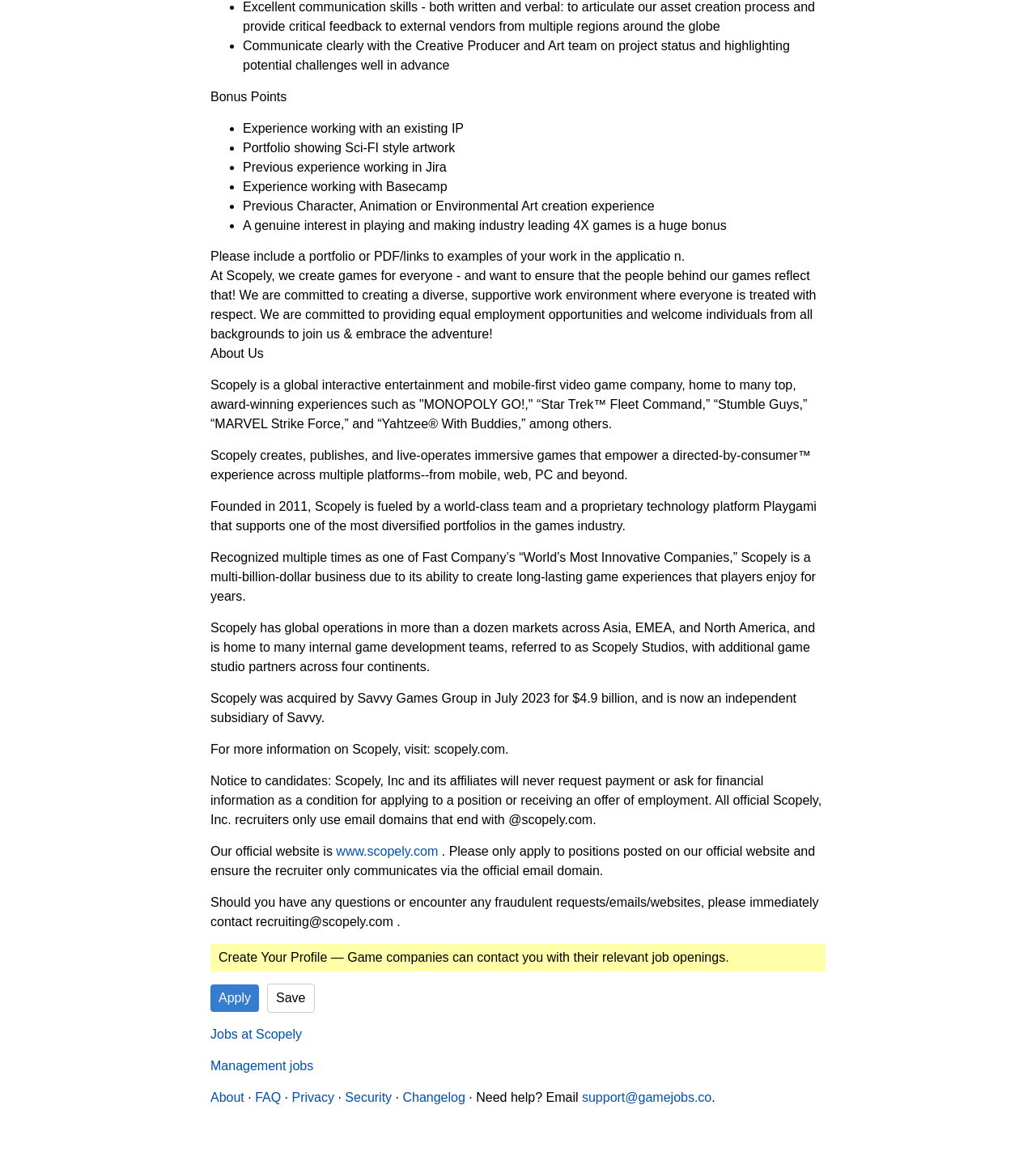What type of games does Scopely create?
Carefully examine the image and provide a detailed answer to the question.

According to the webpage, Scopely creates games for everyone, and one of the bonus points for a job applicant is having a genuine interest in playing and making industry-leading 4X games.